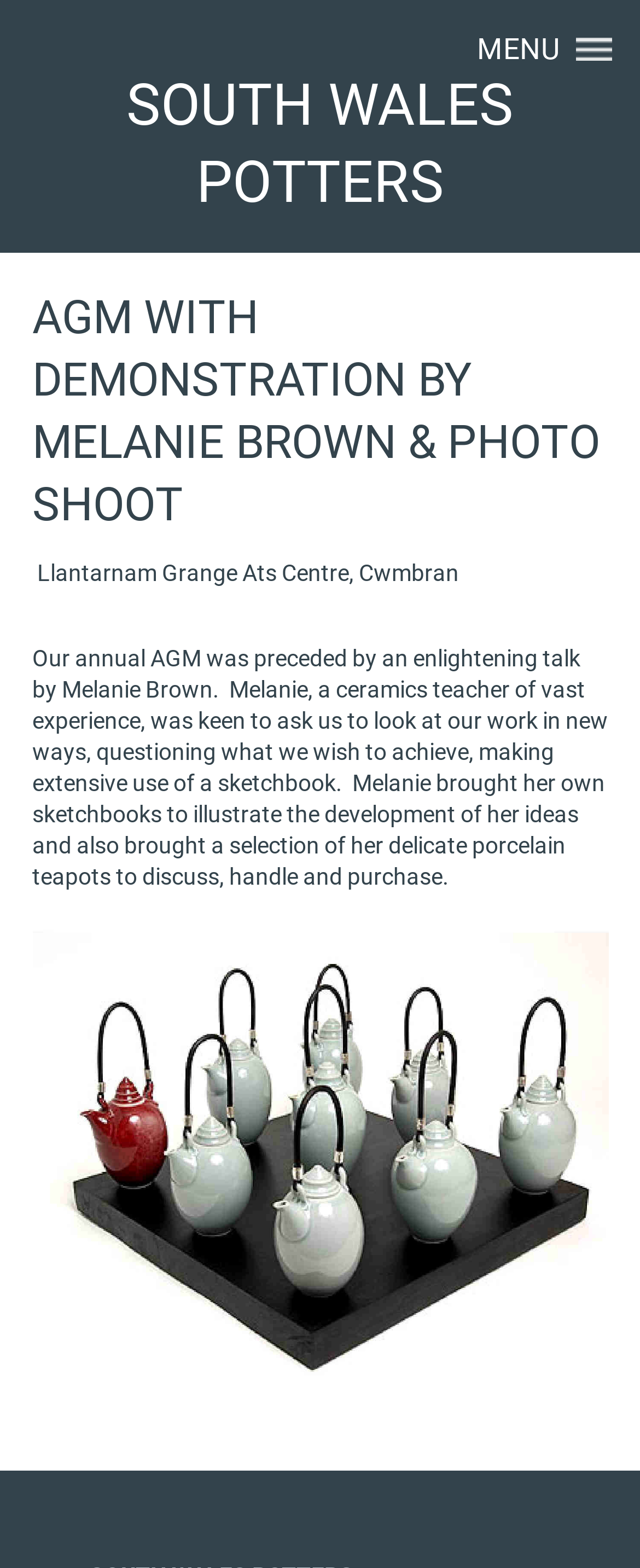Respond to the following question using a concise word or phrase: 
Where is the AGM event held?

Llantarnam Grange Arts Centre